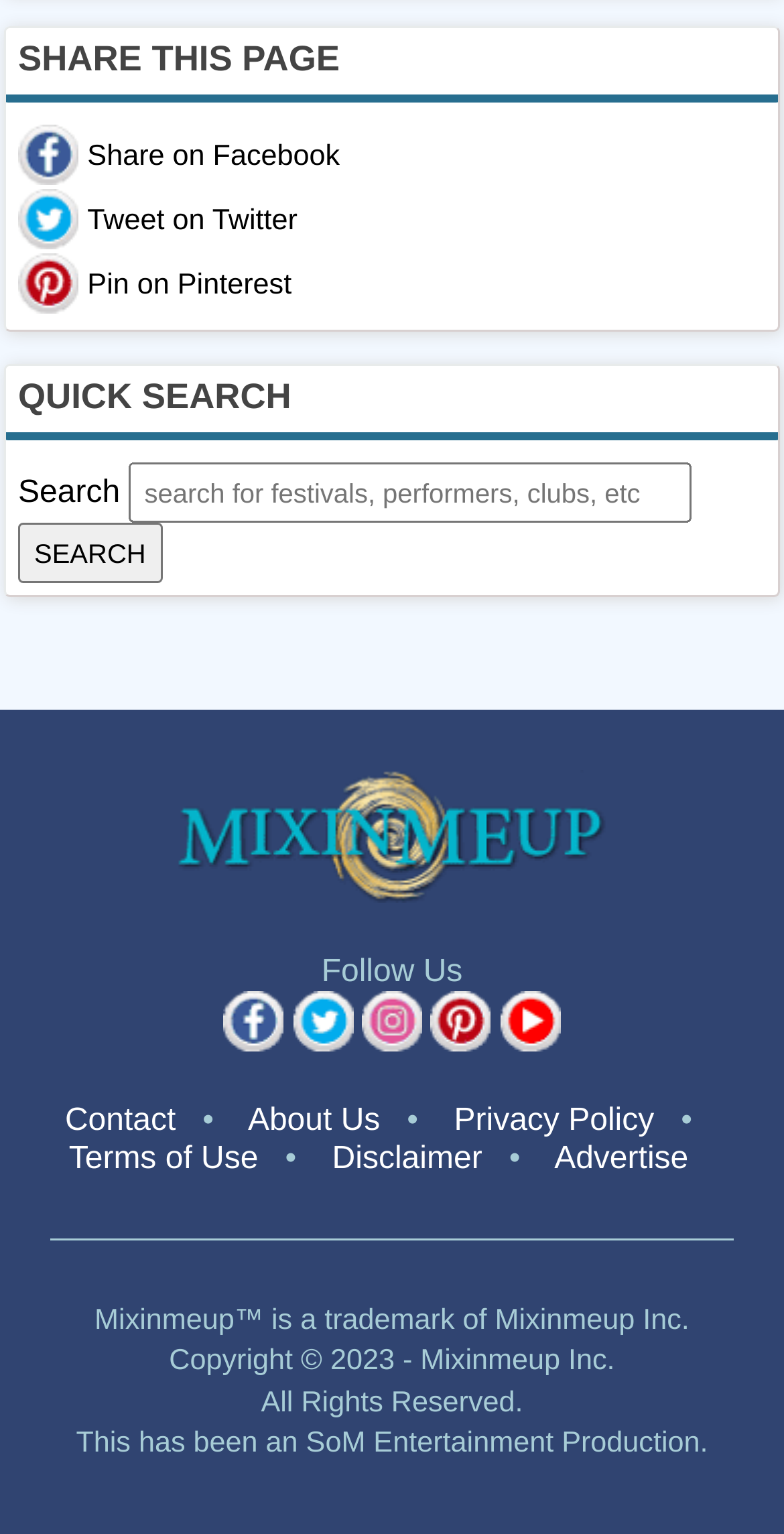Determine the bounding box coordinates of the target area to click to execute the following instruction: "Share on Facebook."

[0.023, 0.081, 0.1, 0.121]